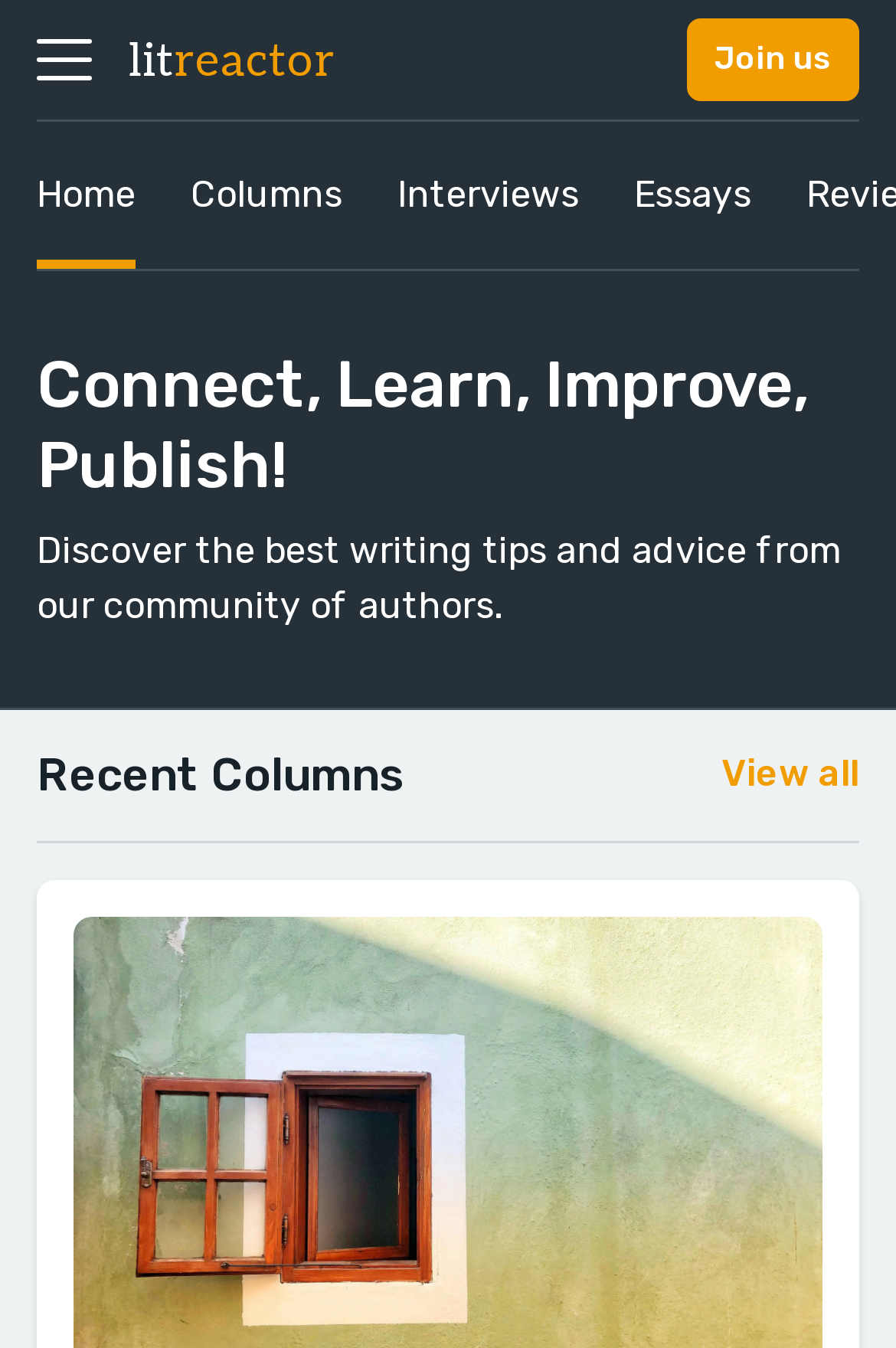What type of content is featured in the 'Recent Columns' section?
Using the details shown in the screenshot, provide a comprehensive answer to the question.

The 'Recent Columns' section is located below the main heading, and it contains a list of links. The presence of a 'View all' link suggests that this section showcases a selection of columns, which are a type of written content.